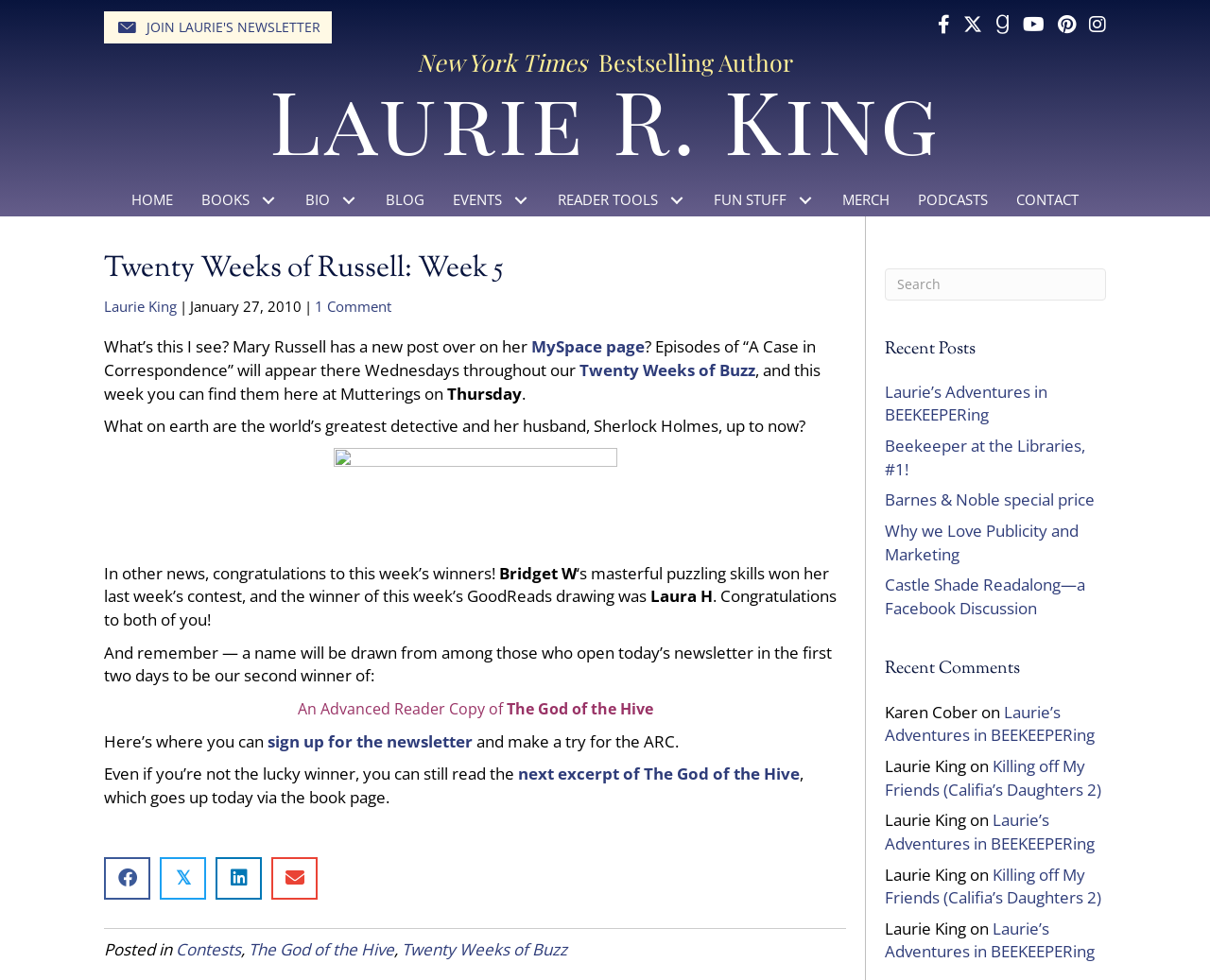What social media platforms can you share the webpage on?
Respond to the question with a well-detailed and thorough answer.

I found the social media platforms by looking at the links at the bottom of the webpage with the text 'Share on Facebook', 'Share on Twitter', 'Share on Linkedin', and 'Share on Email'.